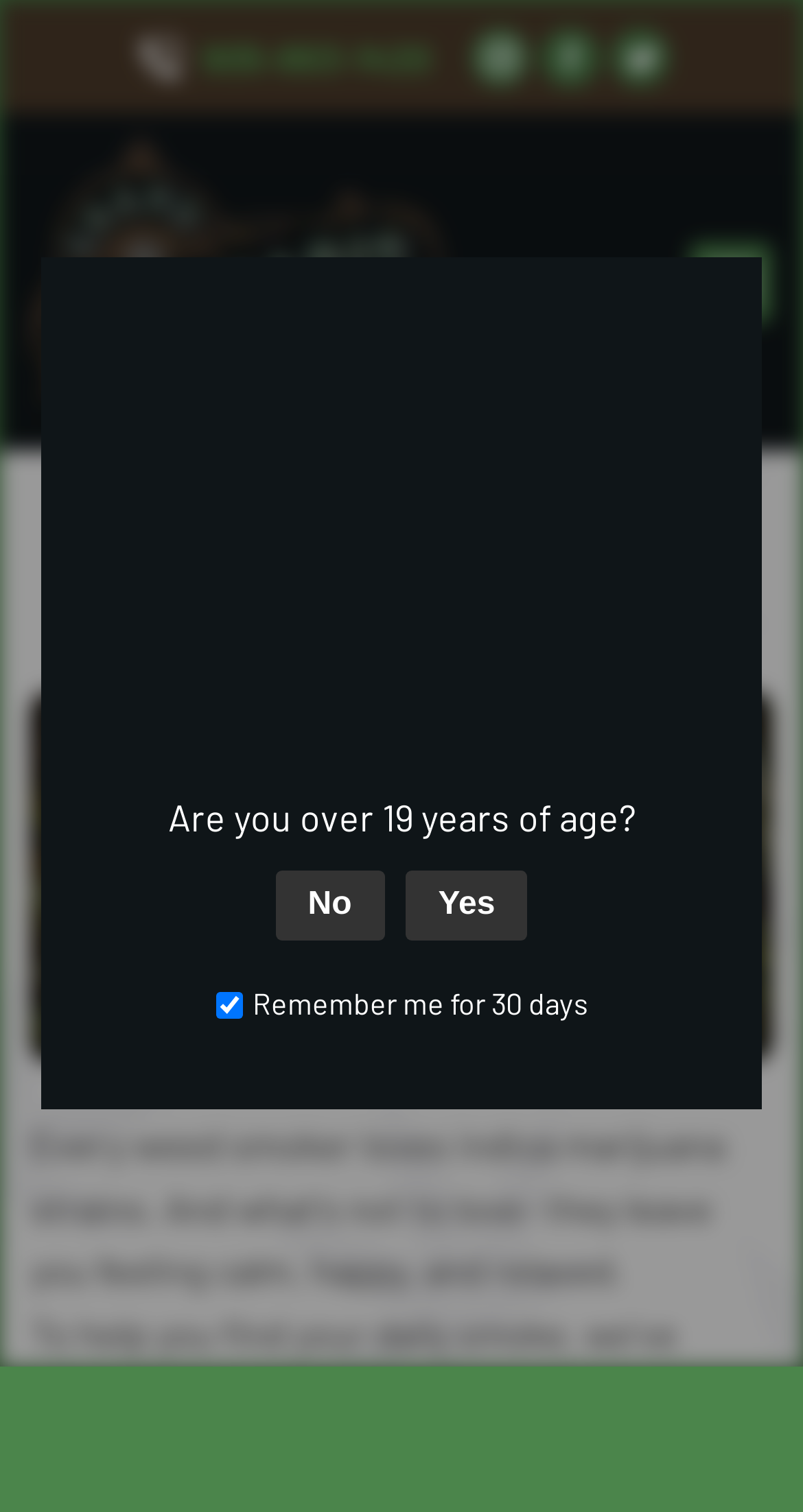What is the age requirement to access the website?
Your answer should be a single word or phrase derived from the screenshot.

19 years